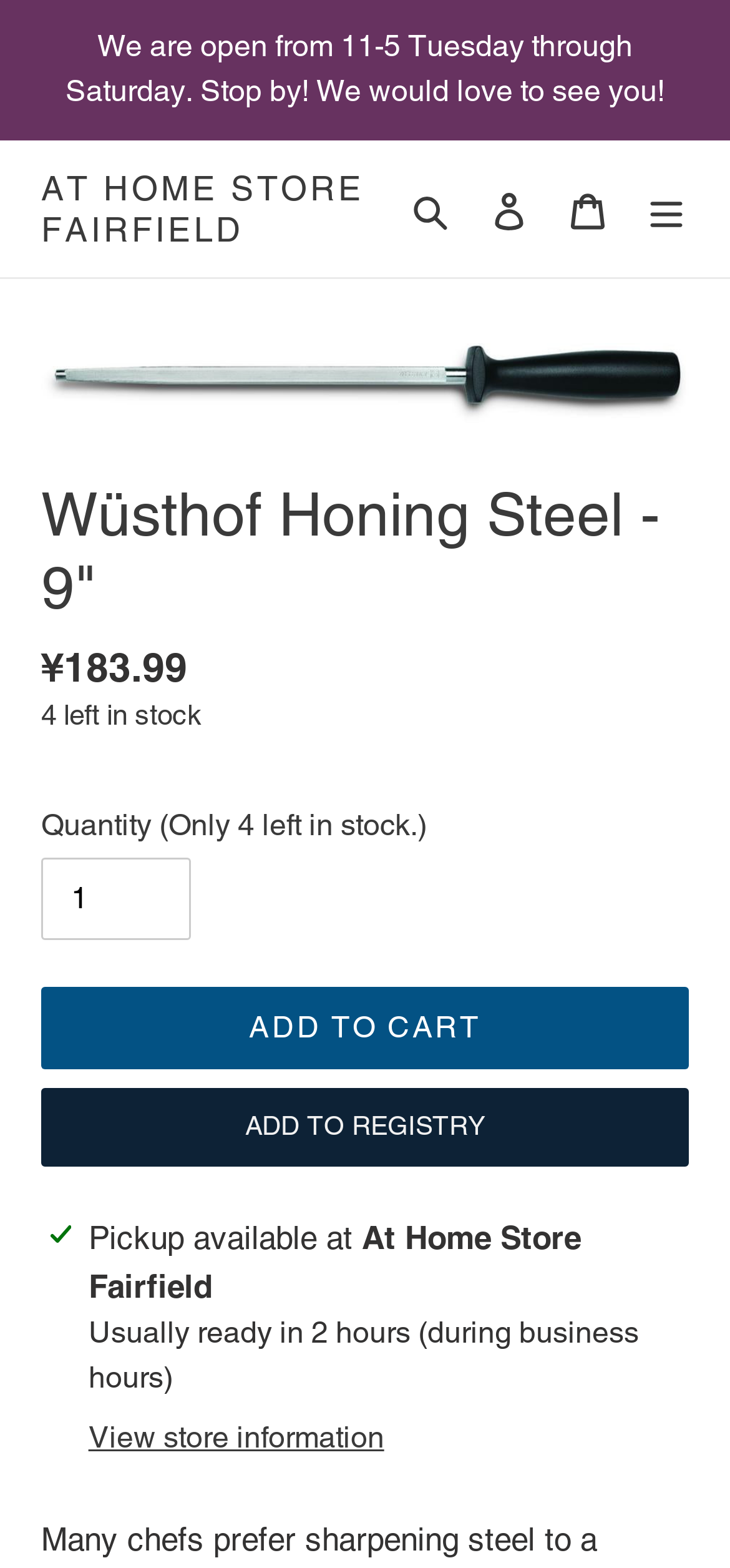Locate the bounding box coordinates of the clickable region necessary to complete the following instruction: "Log in to your account". Provide the coordinates in the format of four float numbers between 0 and 1, i.e., [left, top, right, bottom].

[0.644, 0.105, 0.751, 0.161]